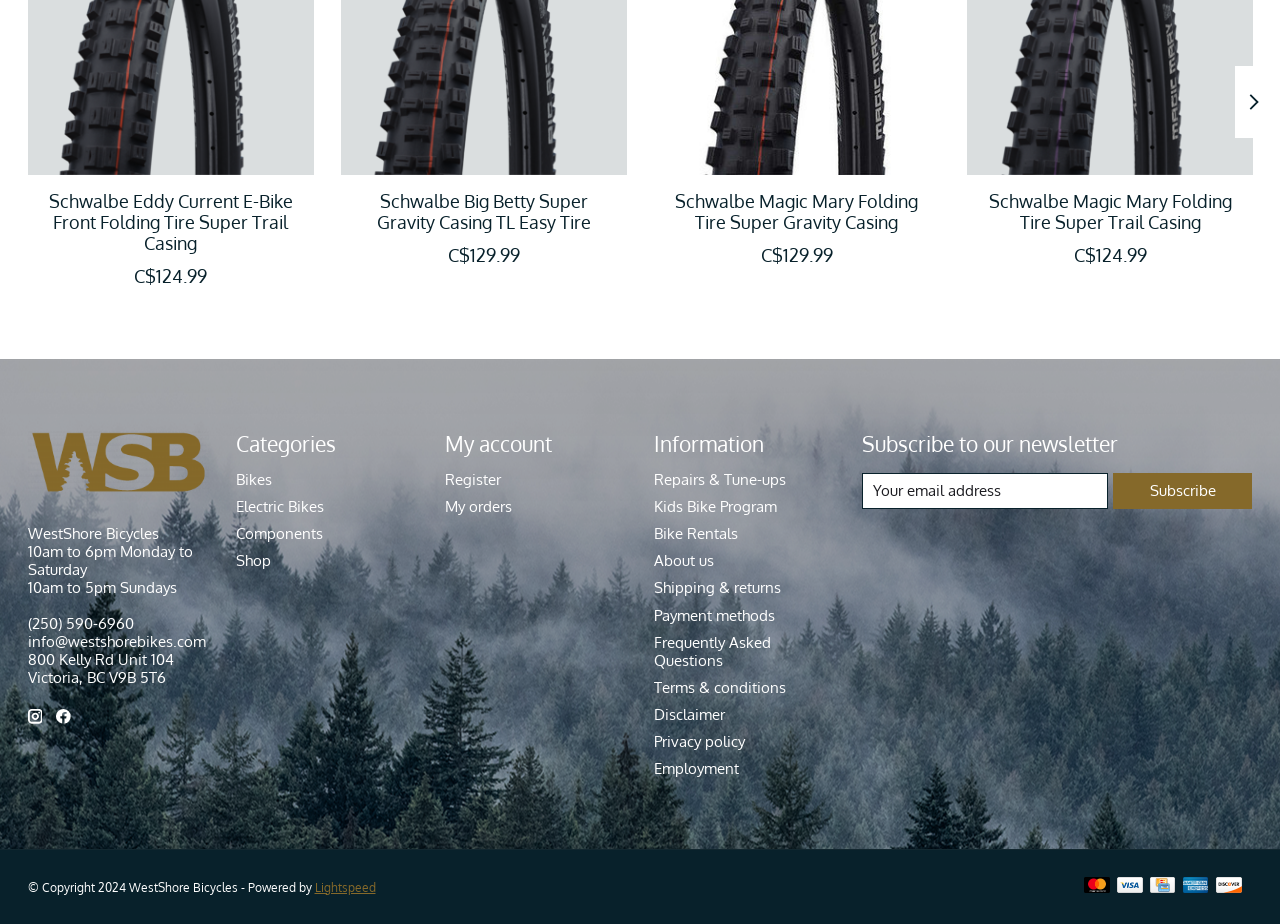Please provide a brief answer to the question using only one word or phrase: 
How can I follow WestShore Bicycles on social media?

Follow us on Instagram and Facebook